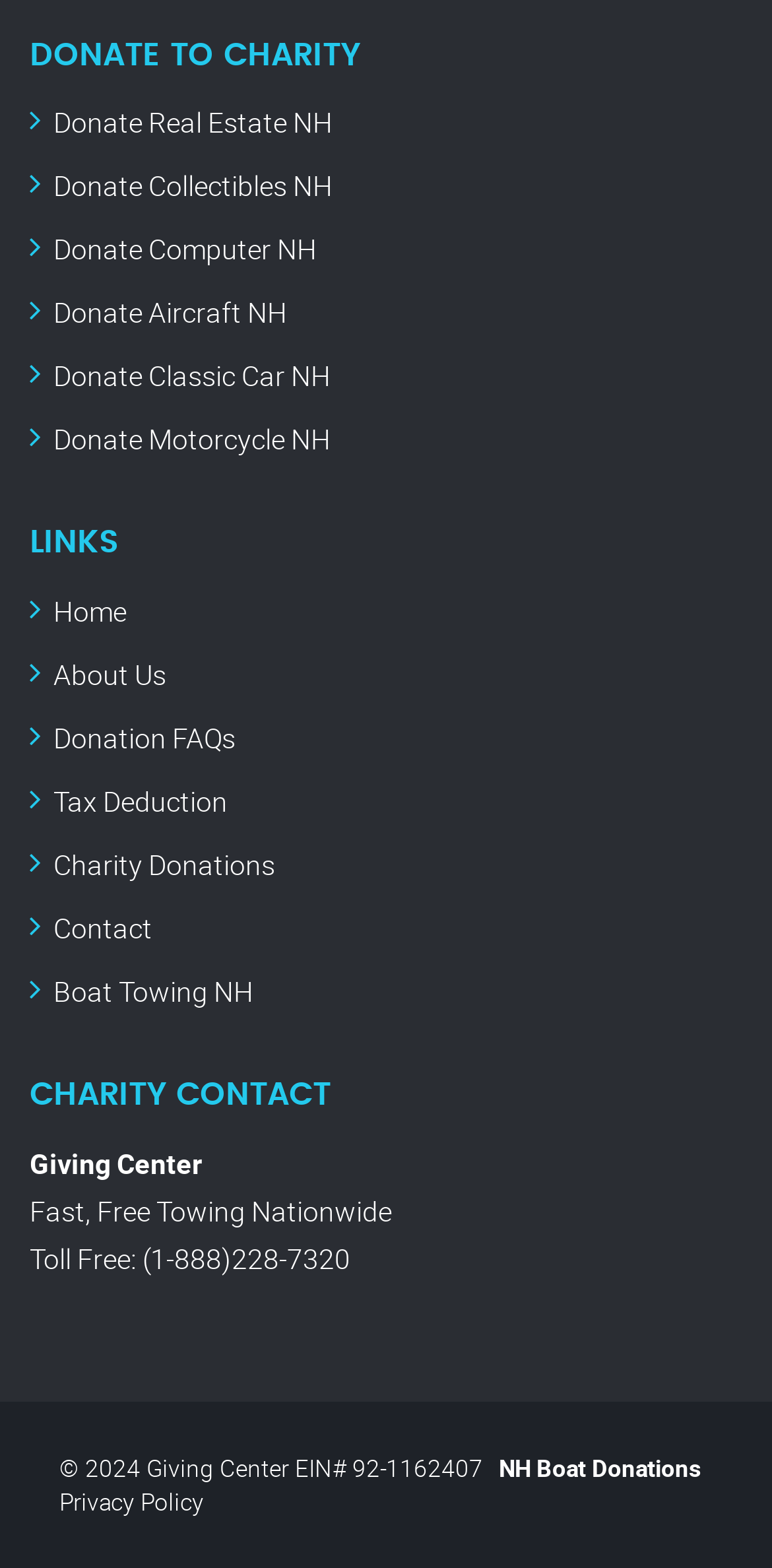Please locate the UI element described by "Home" and provide its bounding box coordinates.

[0.069, 0.378, 0.164, 0.402]